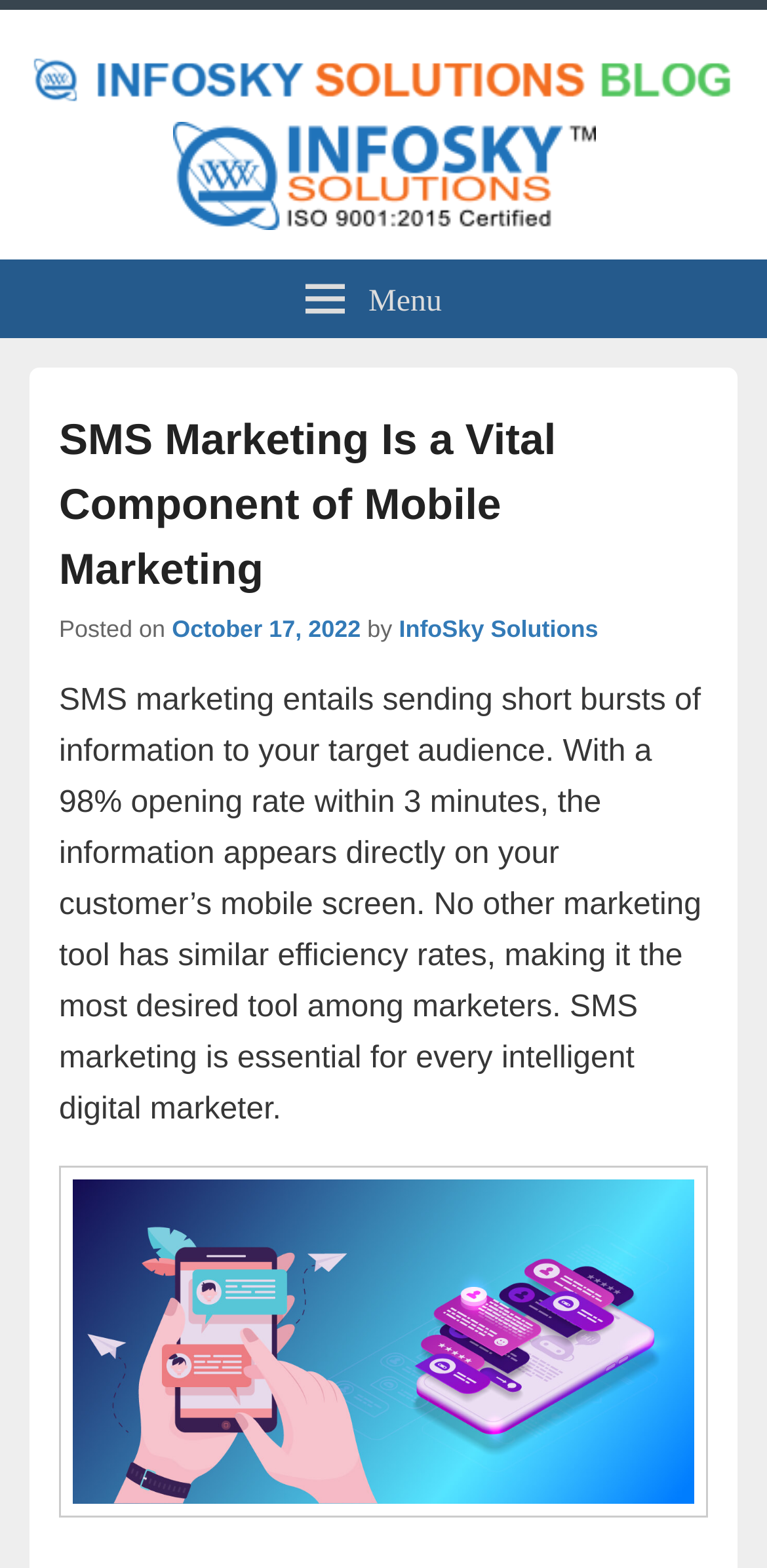Please give a short response to the question using one word or a phrase:
What is the efficiency rate of SMS marketing compared to other tools?

Highest